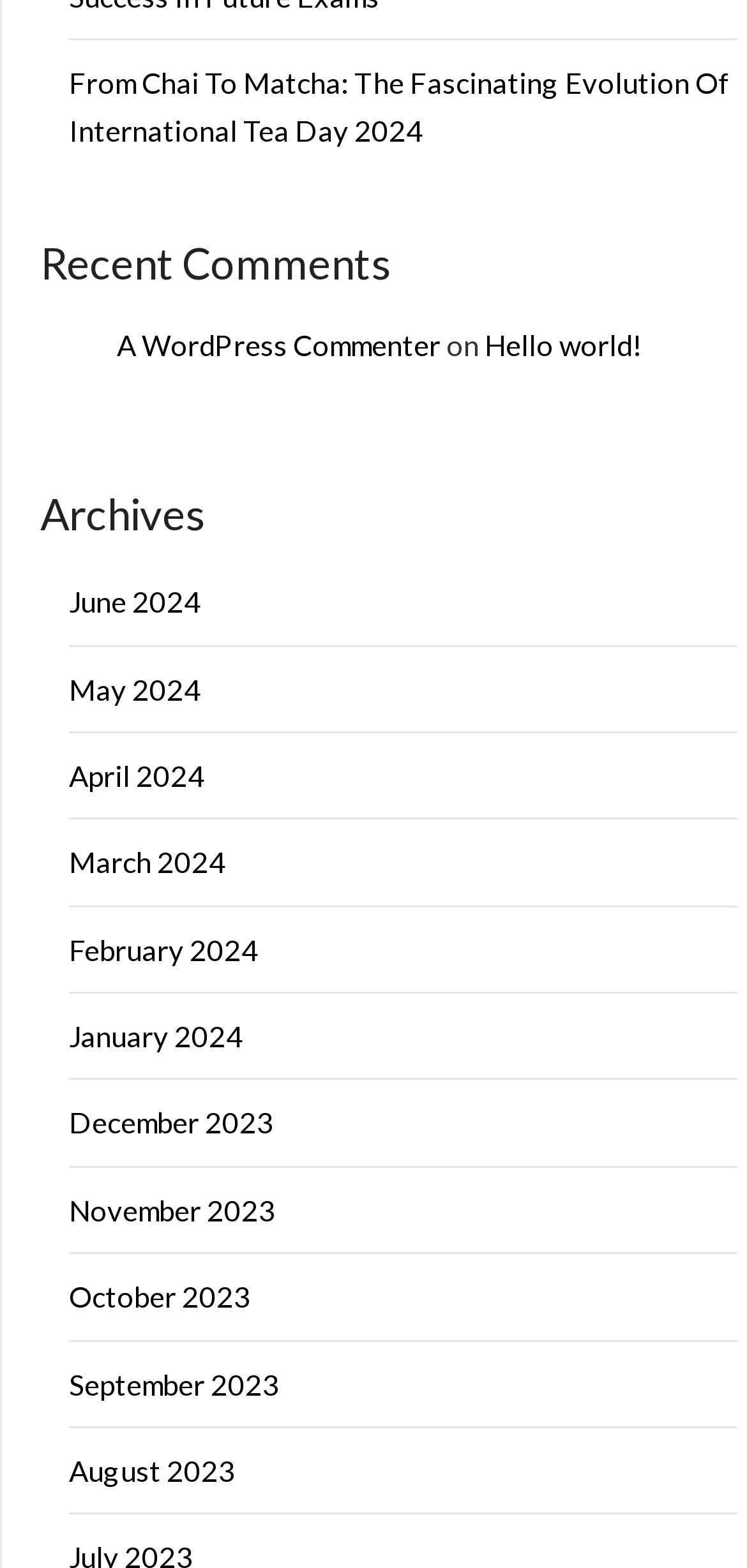Provide a brief response to the question below using one word or phrase:
What is the name of the first commenter?

A WordPress Commenter